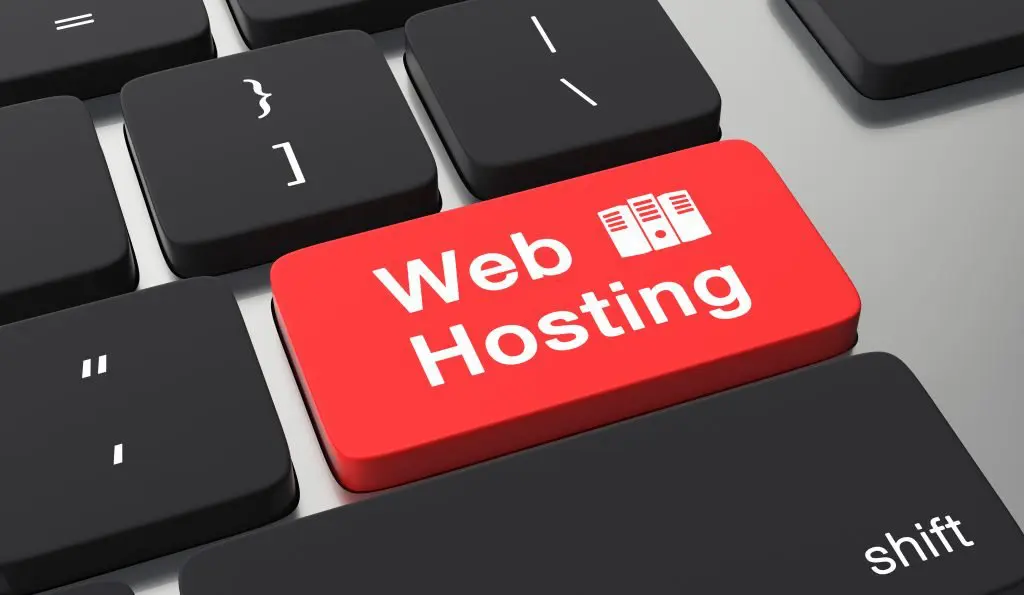Give a one-word or phrase response to the following question: What aspect of business is highlighted by the image?

Online presence